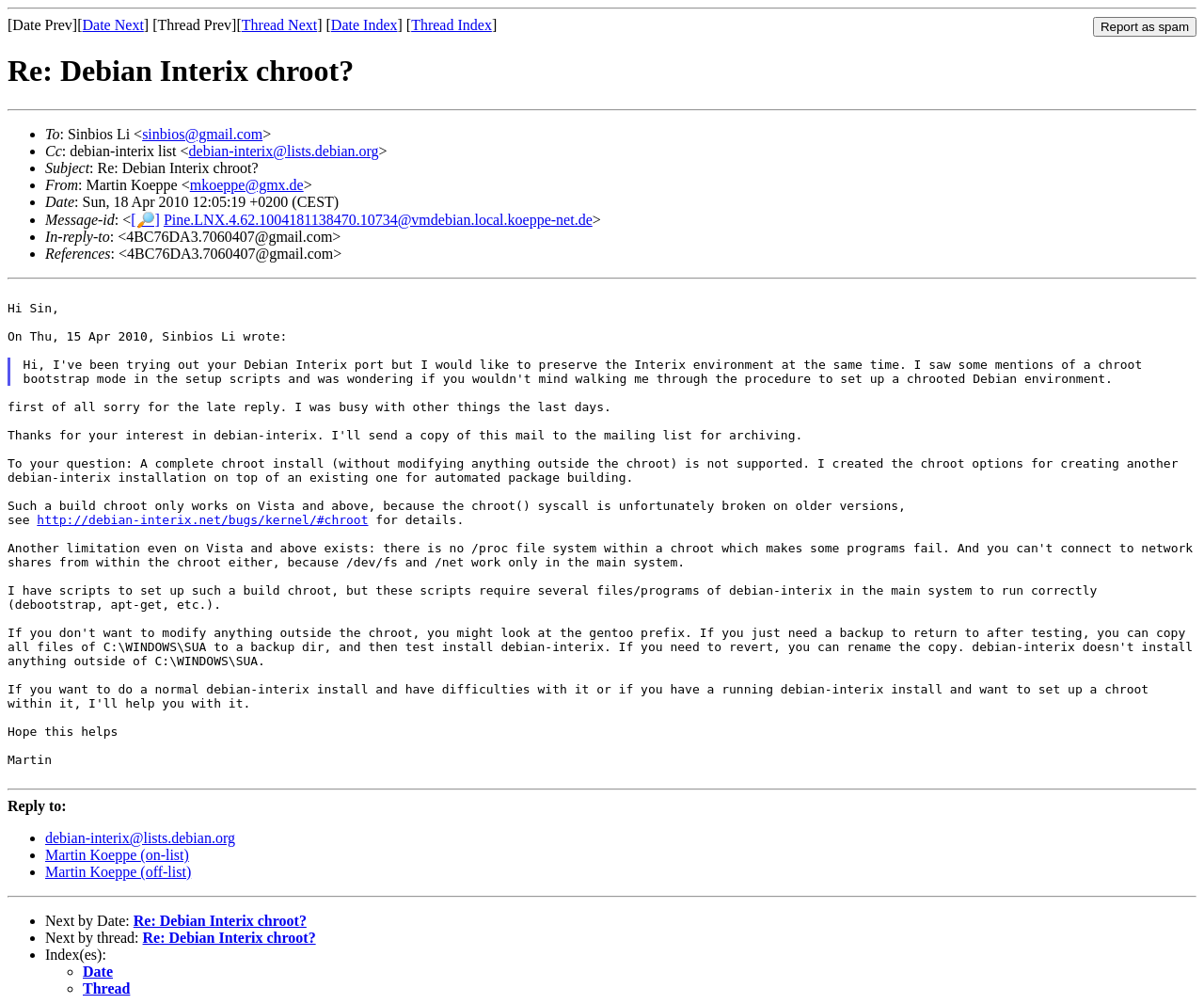Locate and extract the headline of this webpage.

Re: Debian Interix chroot?